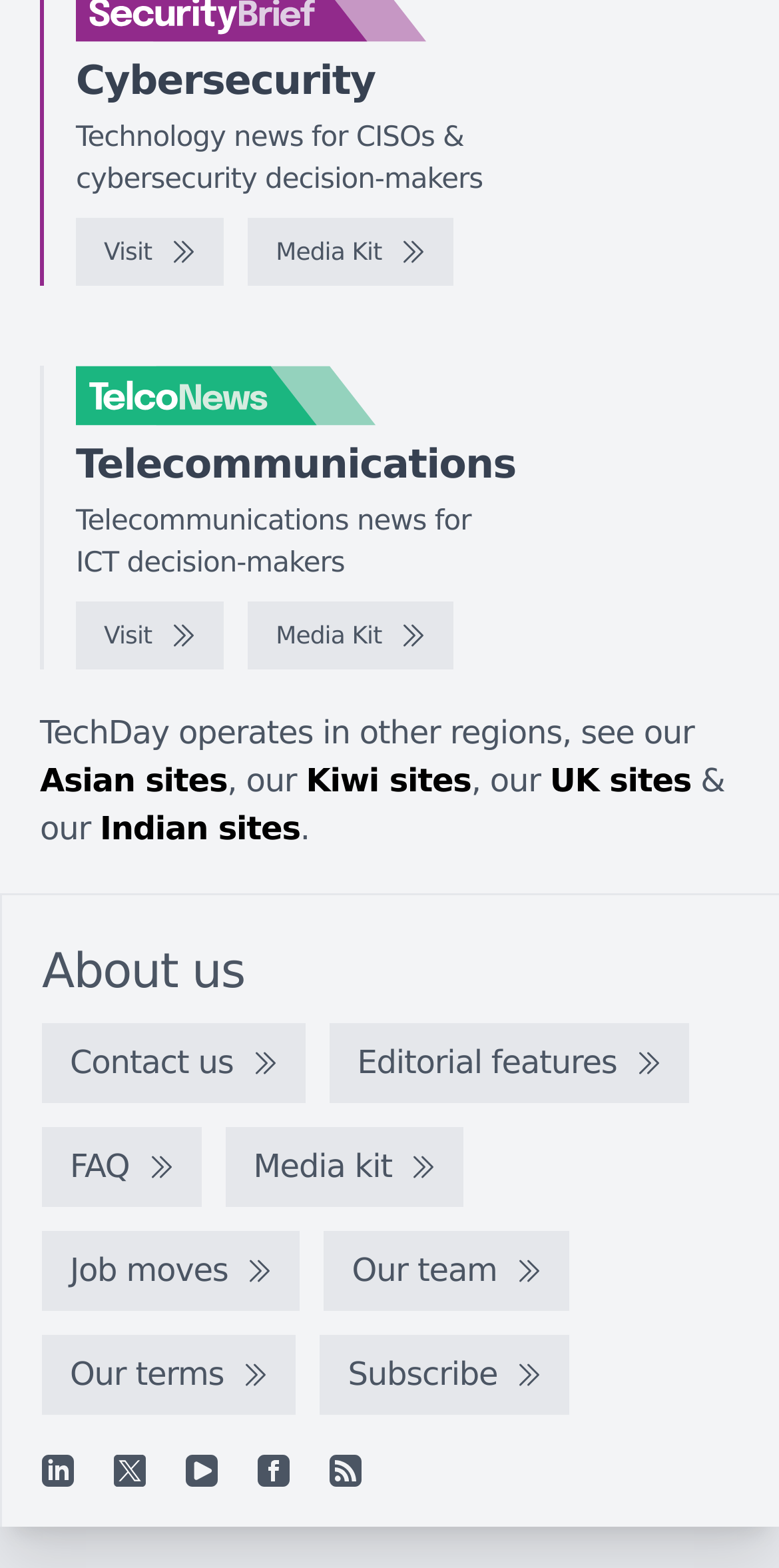Please identify the bounding box coordinates of the clickable element to fulfill the following instruction: "Visit Cybersecurity". The coordinates should be four float numbers between 0 and 1, i.e., [left, top, right, bottom].

[0.097, 0.139, 0.287, 0.183]